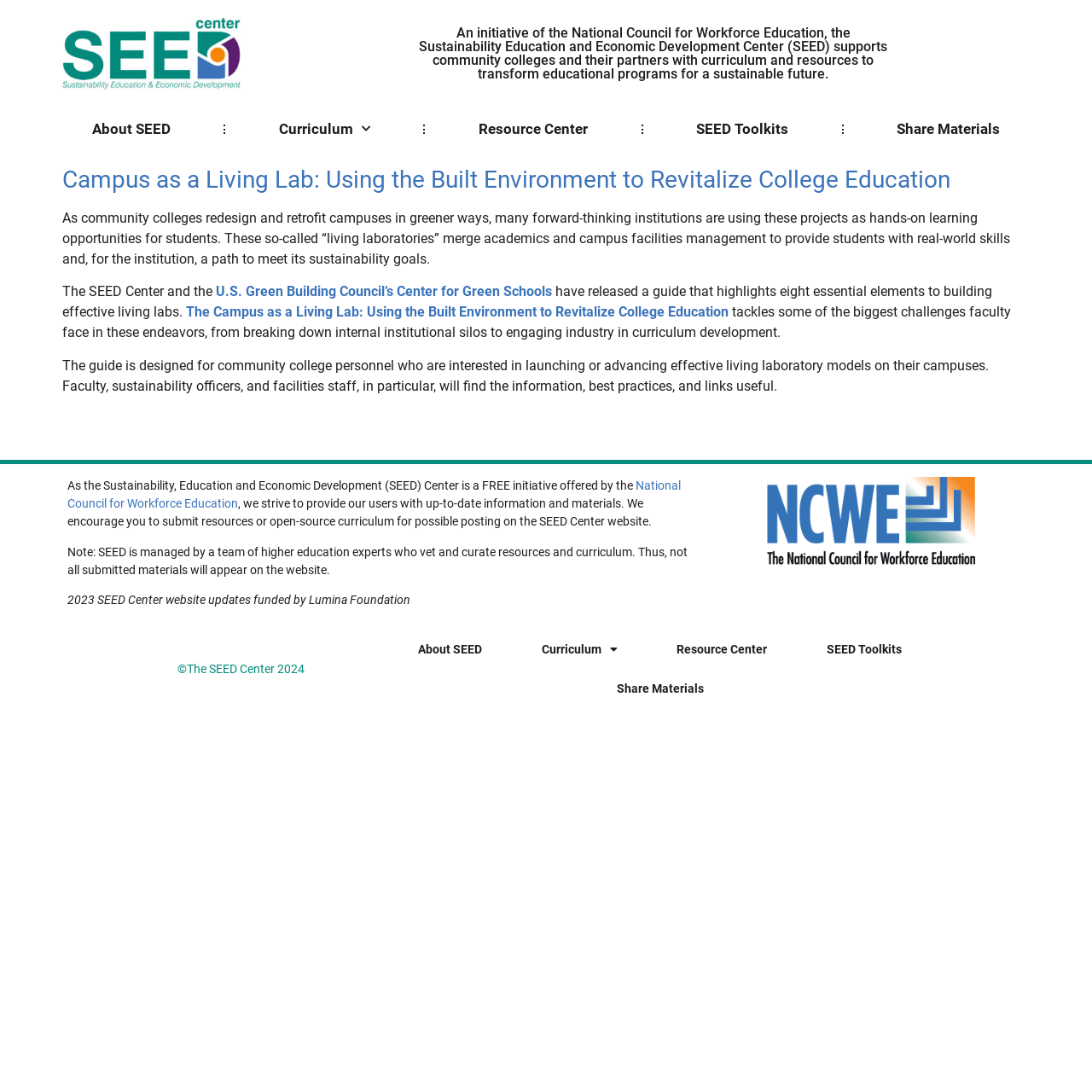Identify the bounding box coordinates for the region to click in order to carry out this instruction: "Share Materials". Provide the coordinates using four float numbers between 0 and 1, formatted as [left, top, right, bottom].

[0.784, 0.107, 0.953, 0.13]